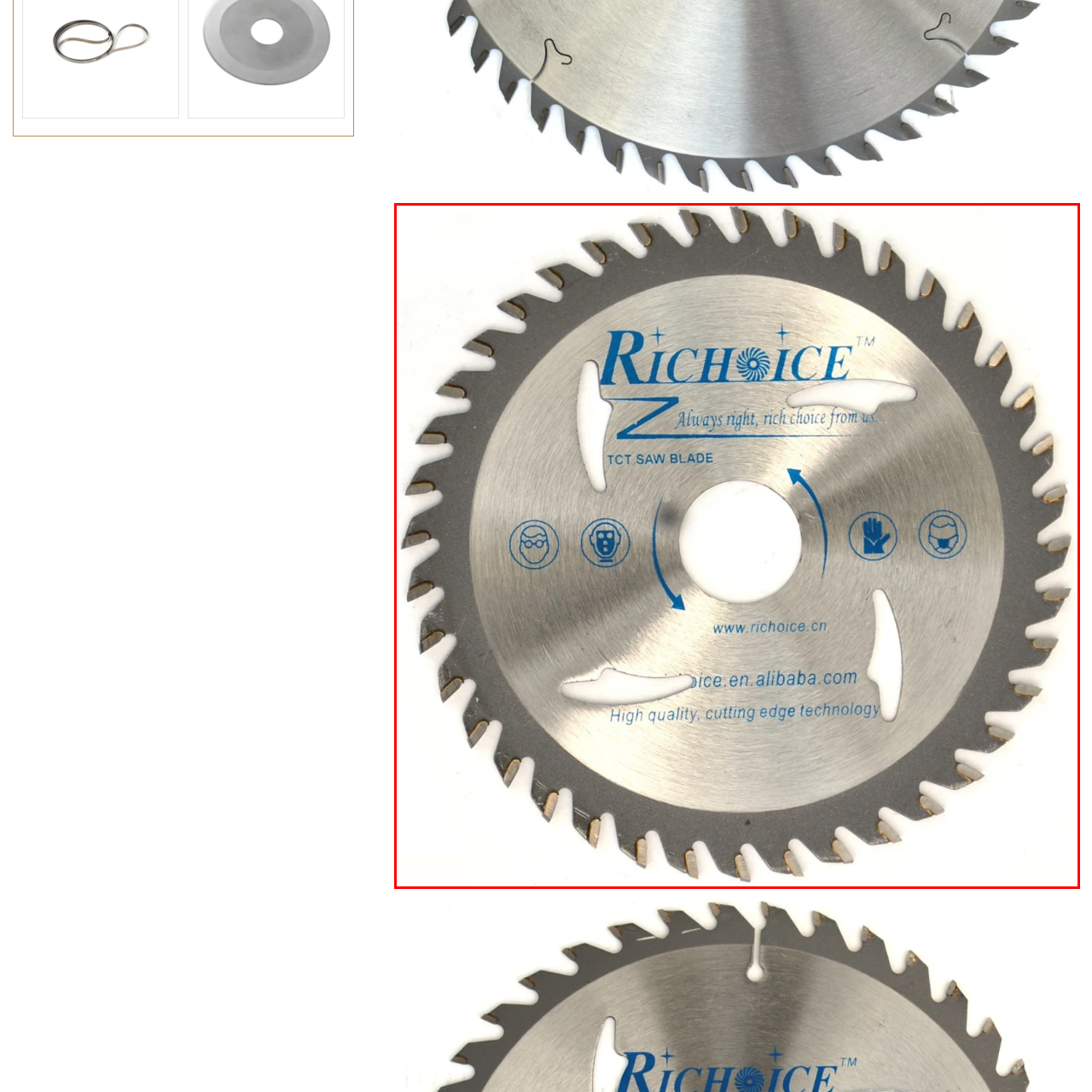Give an elaborate description of the visual elements within the red-outlined box.

The image features a high-quality tungsten carbide tipped circular saw blade designed for cutting both hard and soft wood. The blade is prominently marked with the brand name "Richoice" along with the phrase "Always right, rich choice from us," which emphasizes its reliability. 

The circular saw blade is equipped with a series of sharp, reinforced teeth around its edge, allowing for efficient cutting. In the center, there's a round hole for mounting onto a saw. Surrounding the hole, various safety symbols and usage instructions are printed in blue, indicating the necessary precautions for use, including wearing protective eyewear and gloves.

This tool is ideal for woodworking projects, offering precision and durability, suitable for both professional and DIY enthusiasts. The design reflects an advanced manufacturing process, ensuring optimal performance for various cutting tasks.